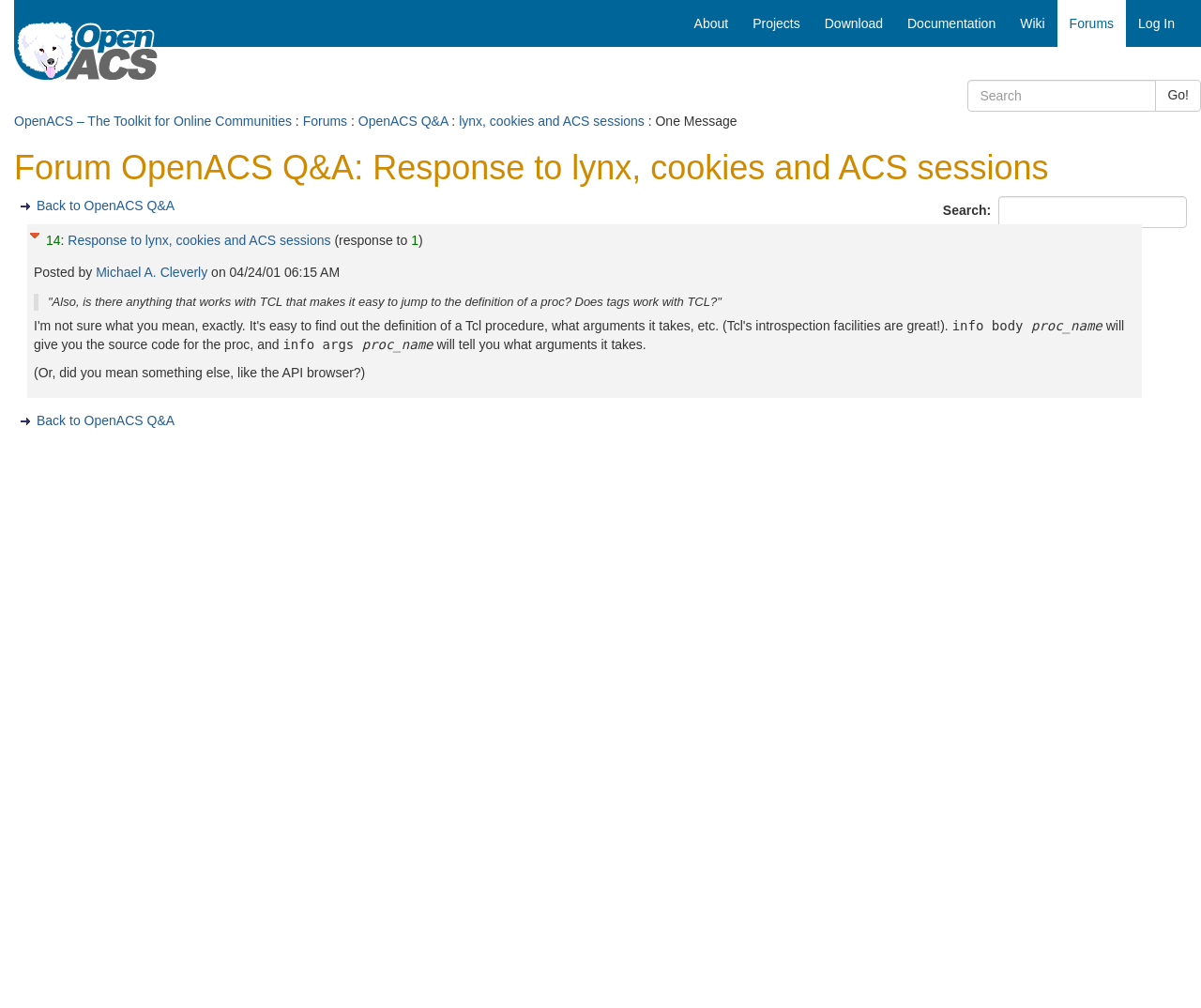Please determine the bounding box of the UI element that matches this description: Projects. The coordinates should be given as (top-left x, top-left y, bottom-right x, bottom-right y), with all values between 0 and 1.

[0.617, 0.0, 0.676, 0.047]